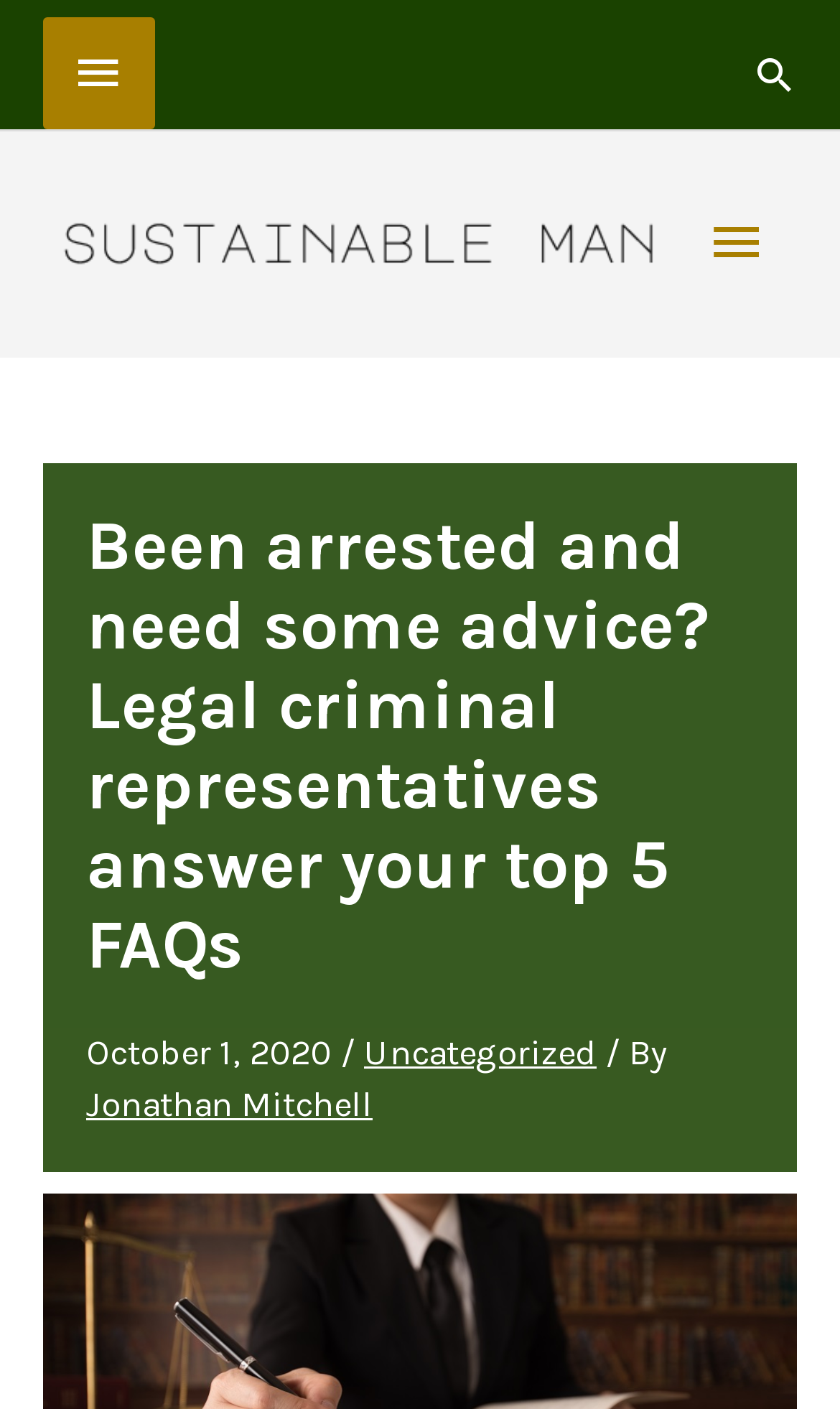Using the given description, provide the bounding box coordinates formatted as (top-left x, top-left y, bottom-right x, bottom-right y), with all values being floating point numbers between 0 and 1. Description: LifeStyle

None